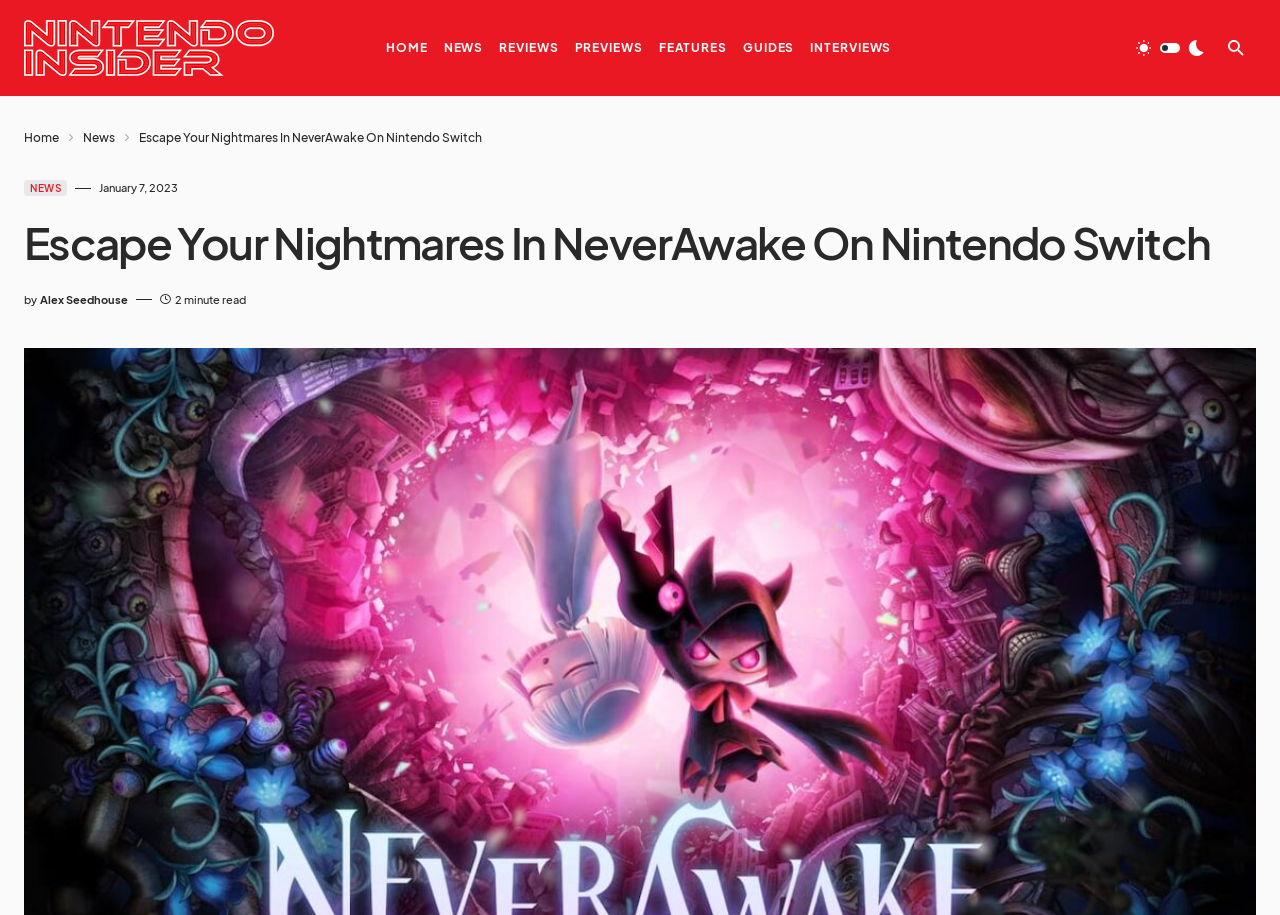Locate the bounding box coordinates of the area to click to fulfill this instruction: "read news". The bounding box should be presented as four float numbers between 0 and 1, in the order [left, top, right, bottom].

[0.347, 0.0, 0.378, 0.105]